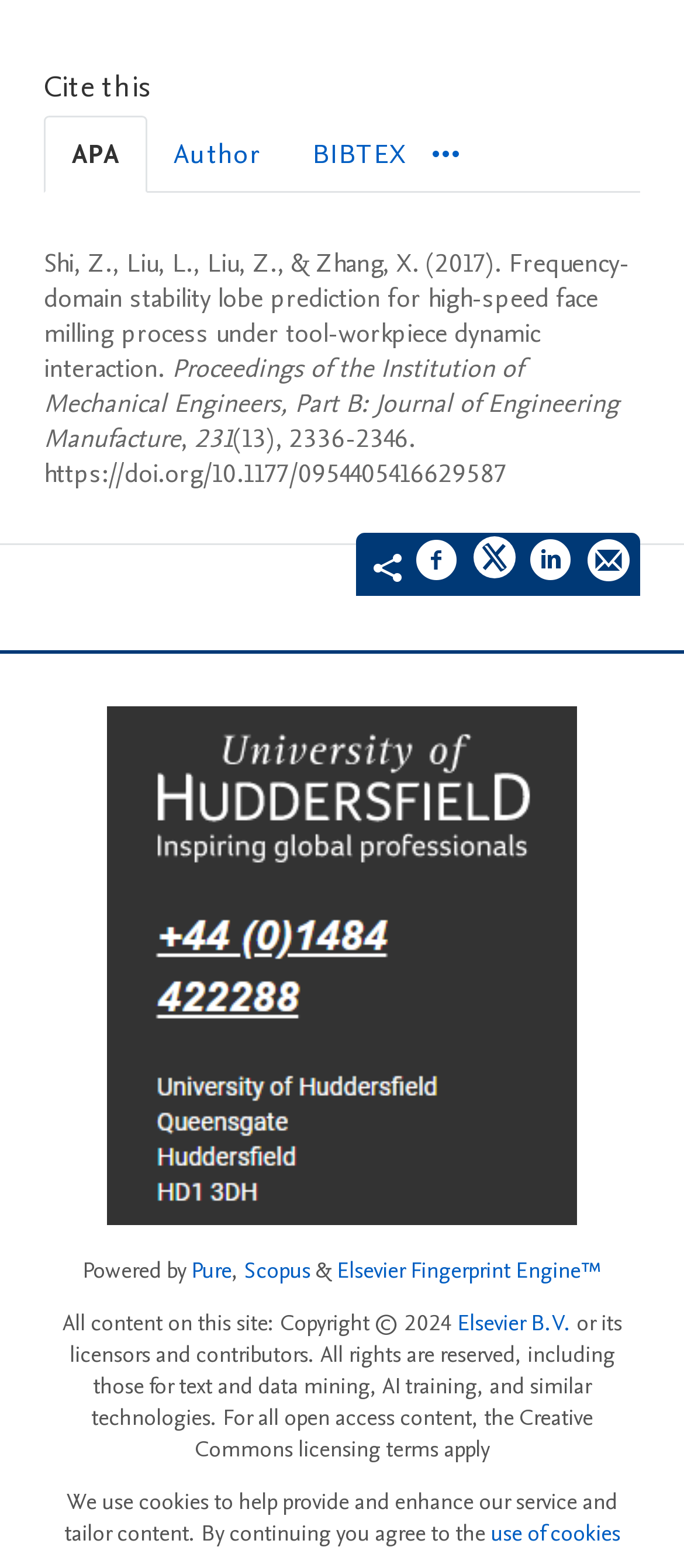How many social media platforms are available for sharing?
Please provide a detailed answer to the question.

There are three social media platforms available for sharing, which are Facebook, Twitter, and LinkedIn, as indicated by the links 'Share on Facebook', 'Share on Twitter', and 'Share on LinkedIn'.